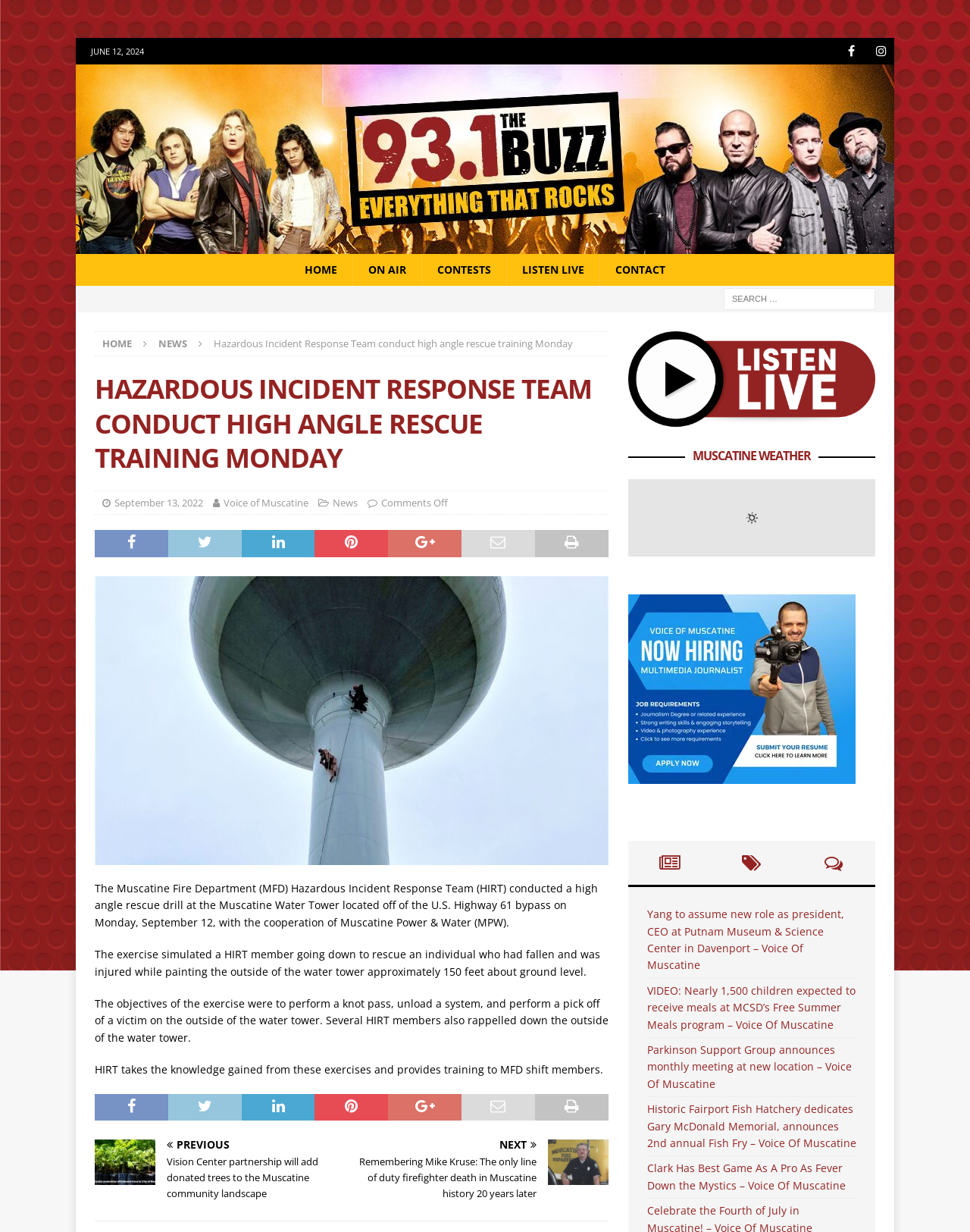Given the element description: "title="93.1 The Buzz"", predict the bounding box coordinates of this UI element. The coordinates must be four float numbers between 0 and 1, given as [left, top, right, bottom].

[0.078, 0.193, 0.922, 0.205]